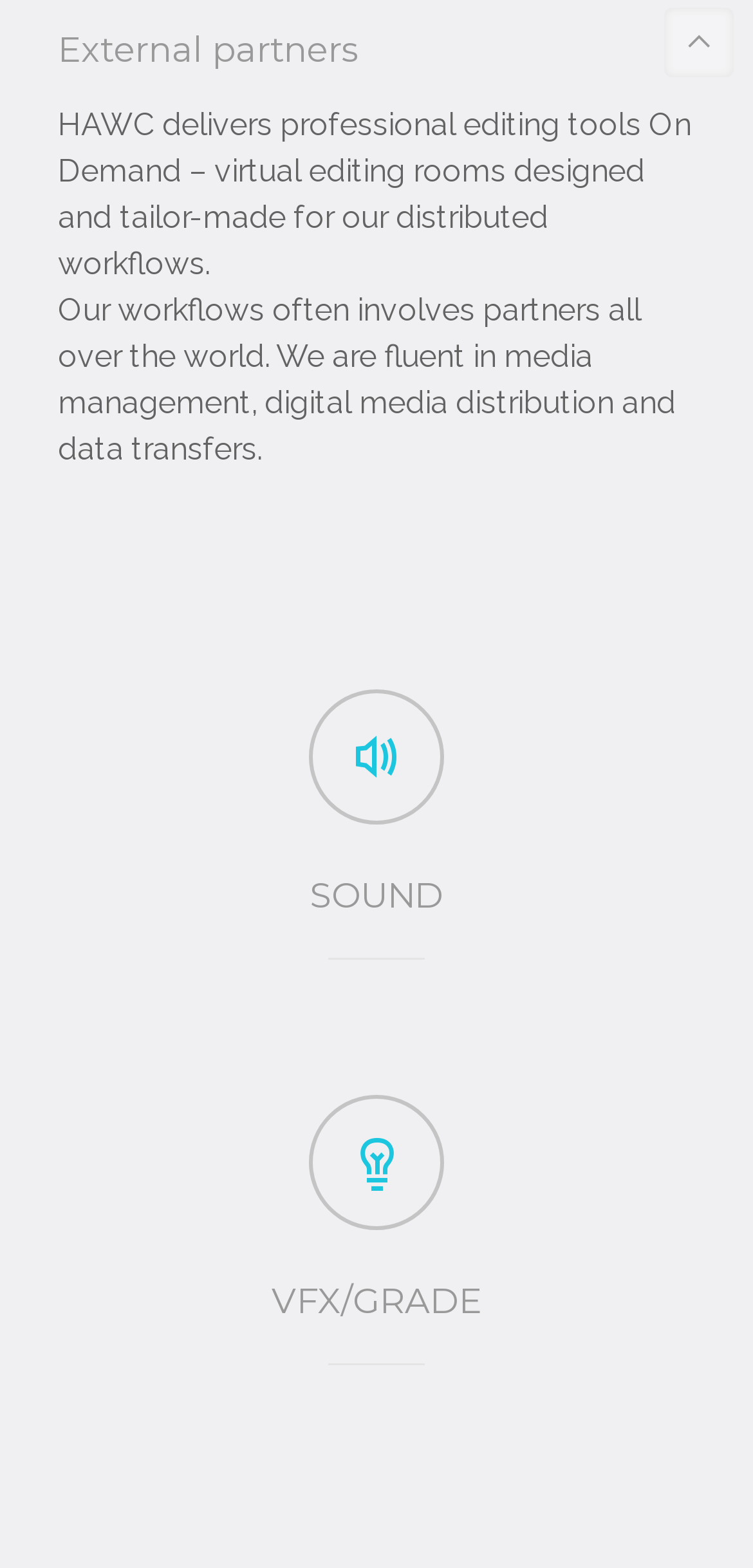What is the second section listed under 'External partners'?
Answer the question based on the image using a single word or a brief phrase.

SOUND